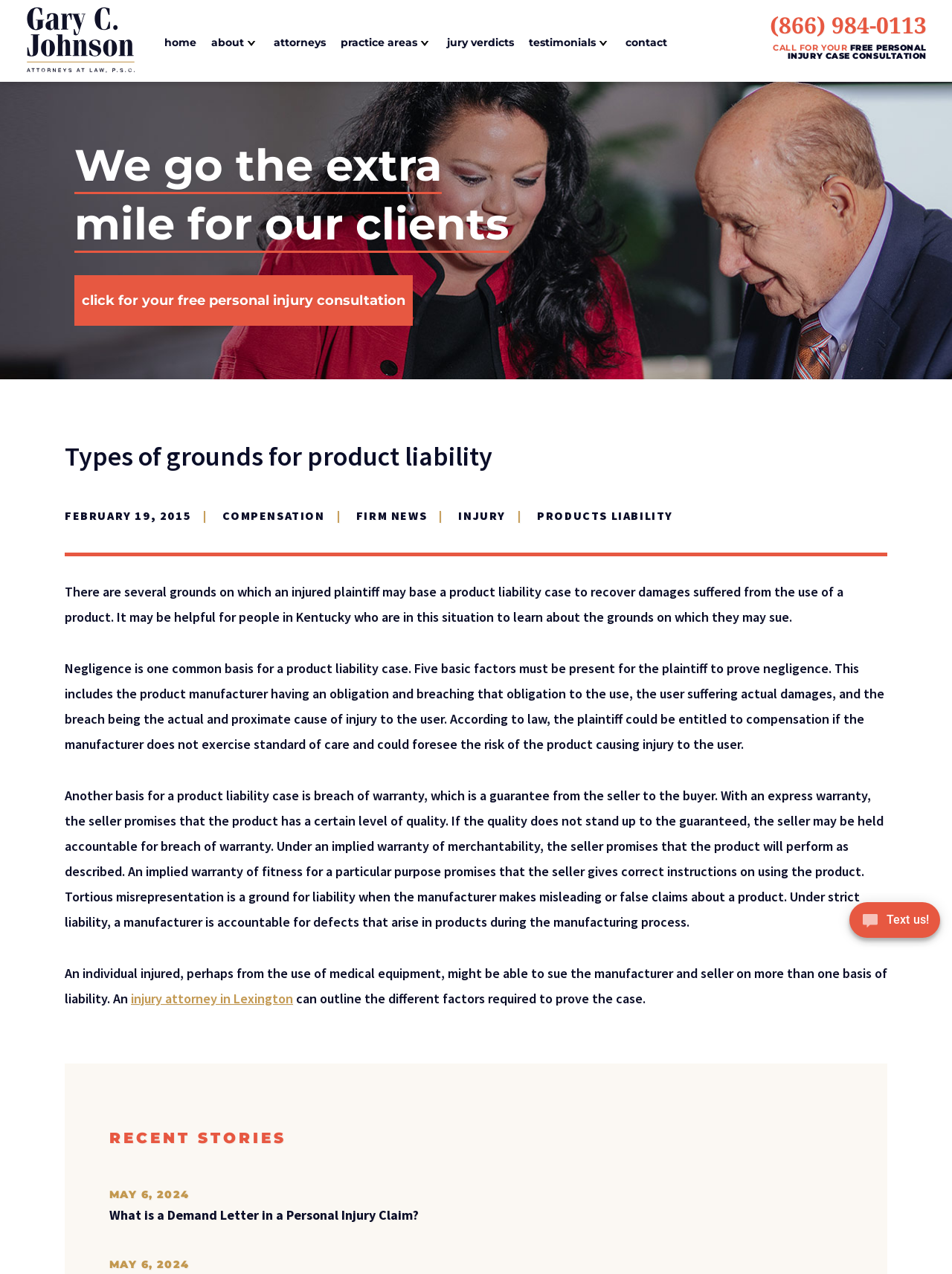What is the purpose of the 'CALL FOR YOUR FREE PERSONAL INJURY CASE CONSULTATION' button?
Give a one-word or short-phrase answer derived from the screenshot.

To get a free consultation